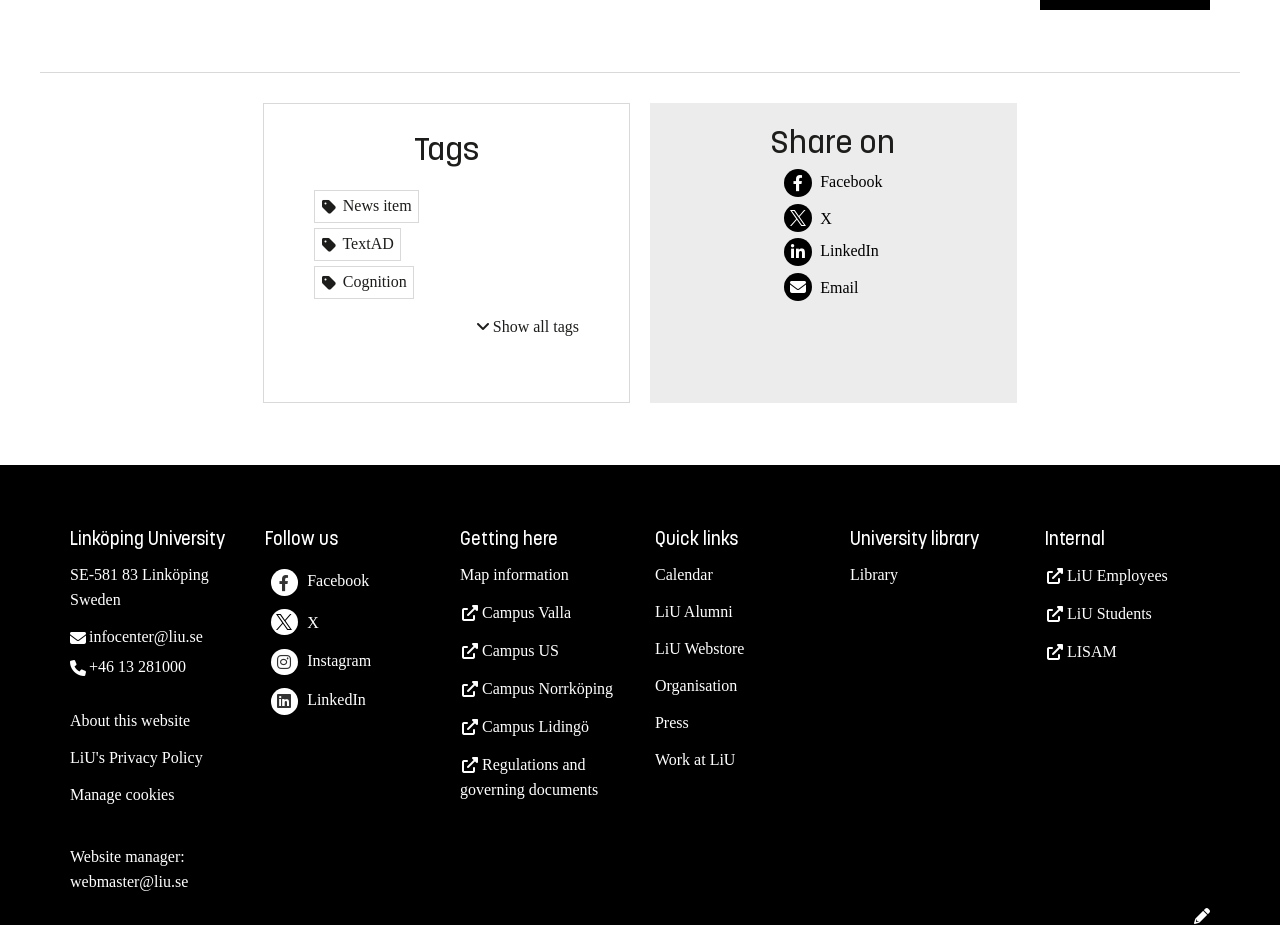Kindly determine the bounding box coordinates for the area that needs to be clicked to execute this instruction: "Click on News item".

[0.246, 0.205, 0.327, 0.241]